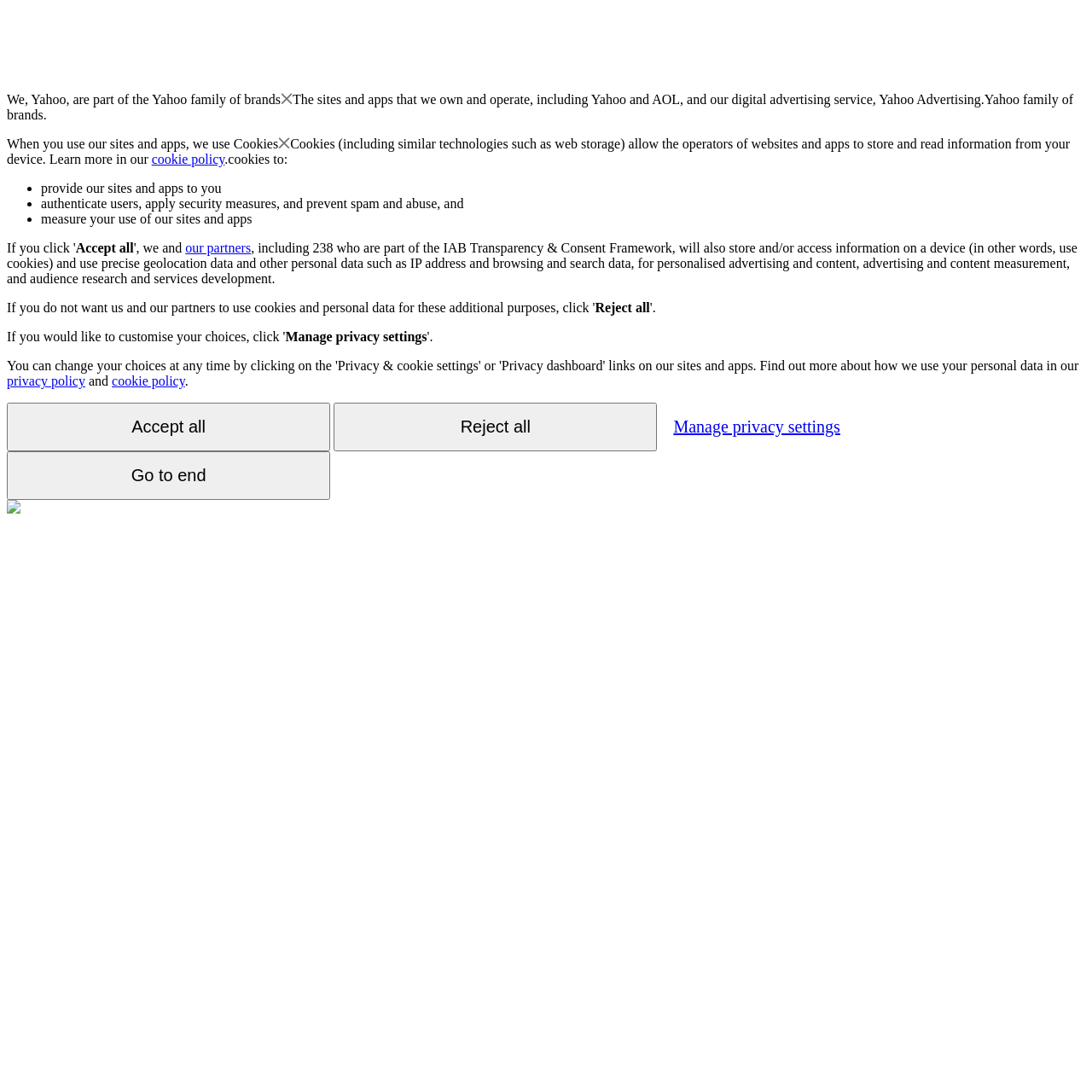Identify the bounding box coordinates for the element you need to click to achieve the following task: "Click the 'Manage privacy settings' button". The coordinates must be four float values ranging from 0 to 1, formatted as [left, top, right, bottom].

[0.261, 0.302, 0.391, 0.315]